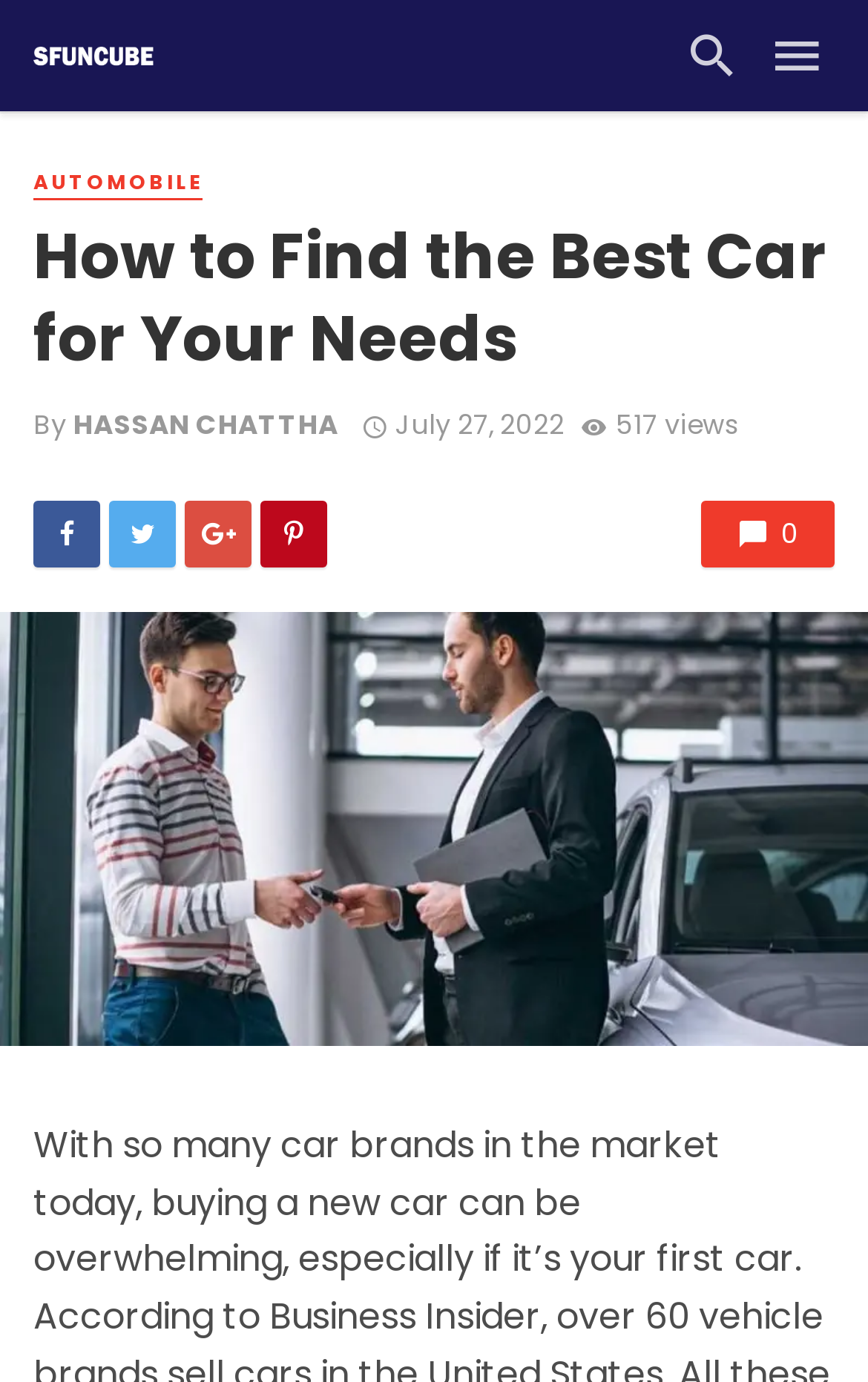Provide a one-word or one-phrase answer to the question:
How many views does the article have?

517 views